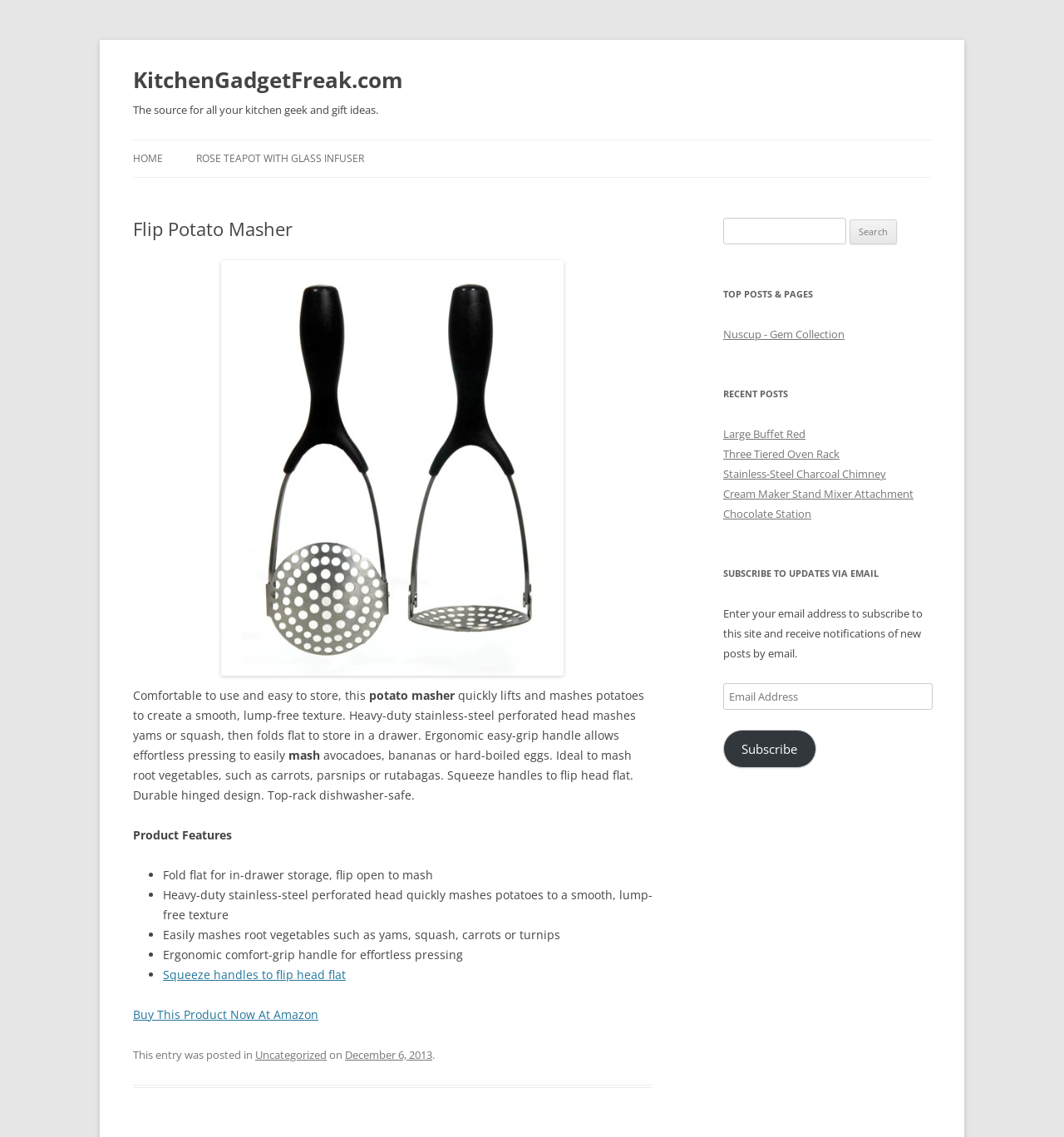Find and specify the bounding box coordinates that correspond to the clickable region for the instruction: "Subscribe to updates via email".

[0.68, 0.642, 0.767, 0.675]